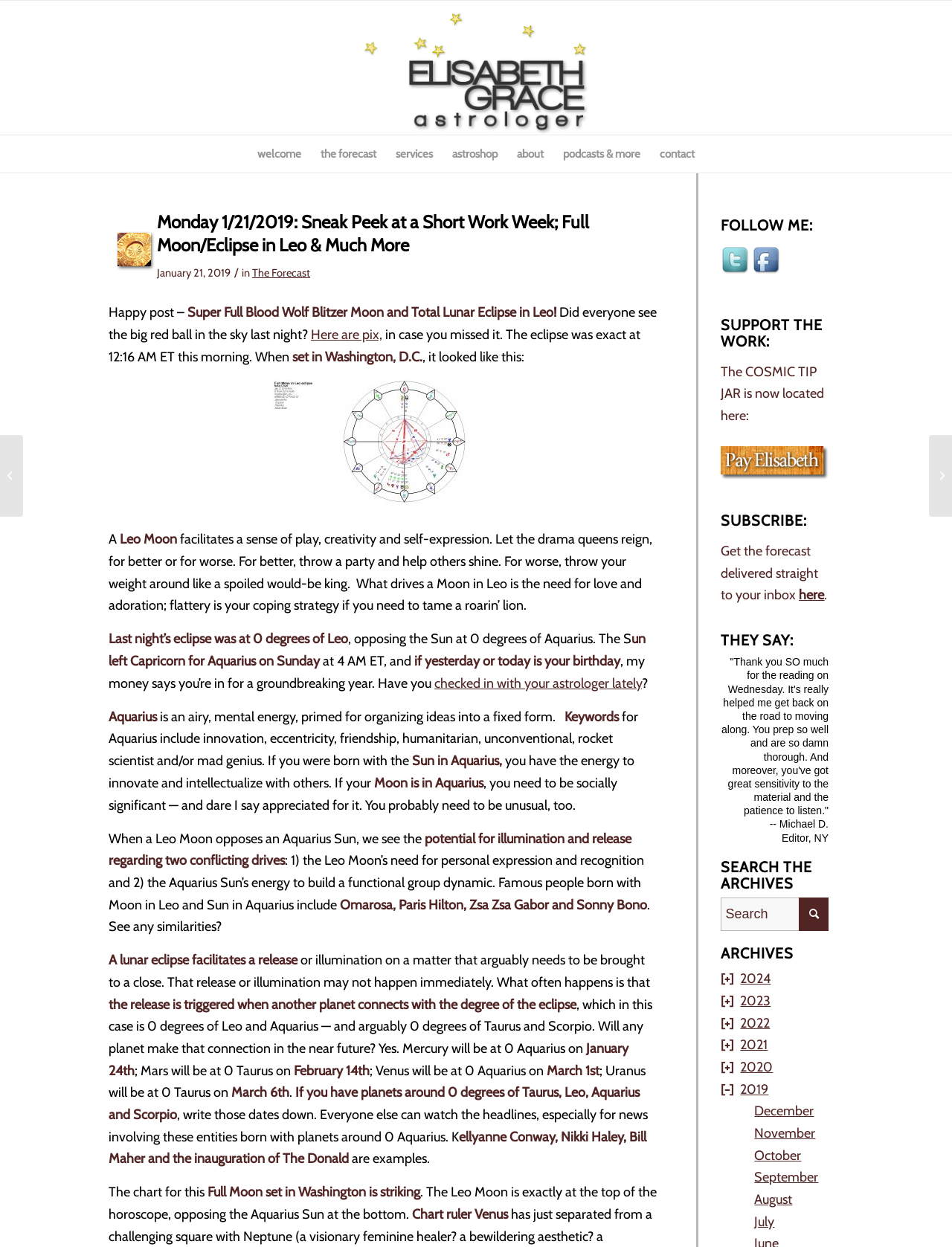Answer the following inquiry with a single word or phrase:
What is the astrological sign of the moon mentioned in the article?

Leo